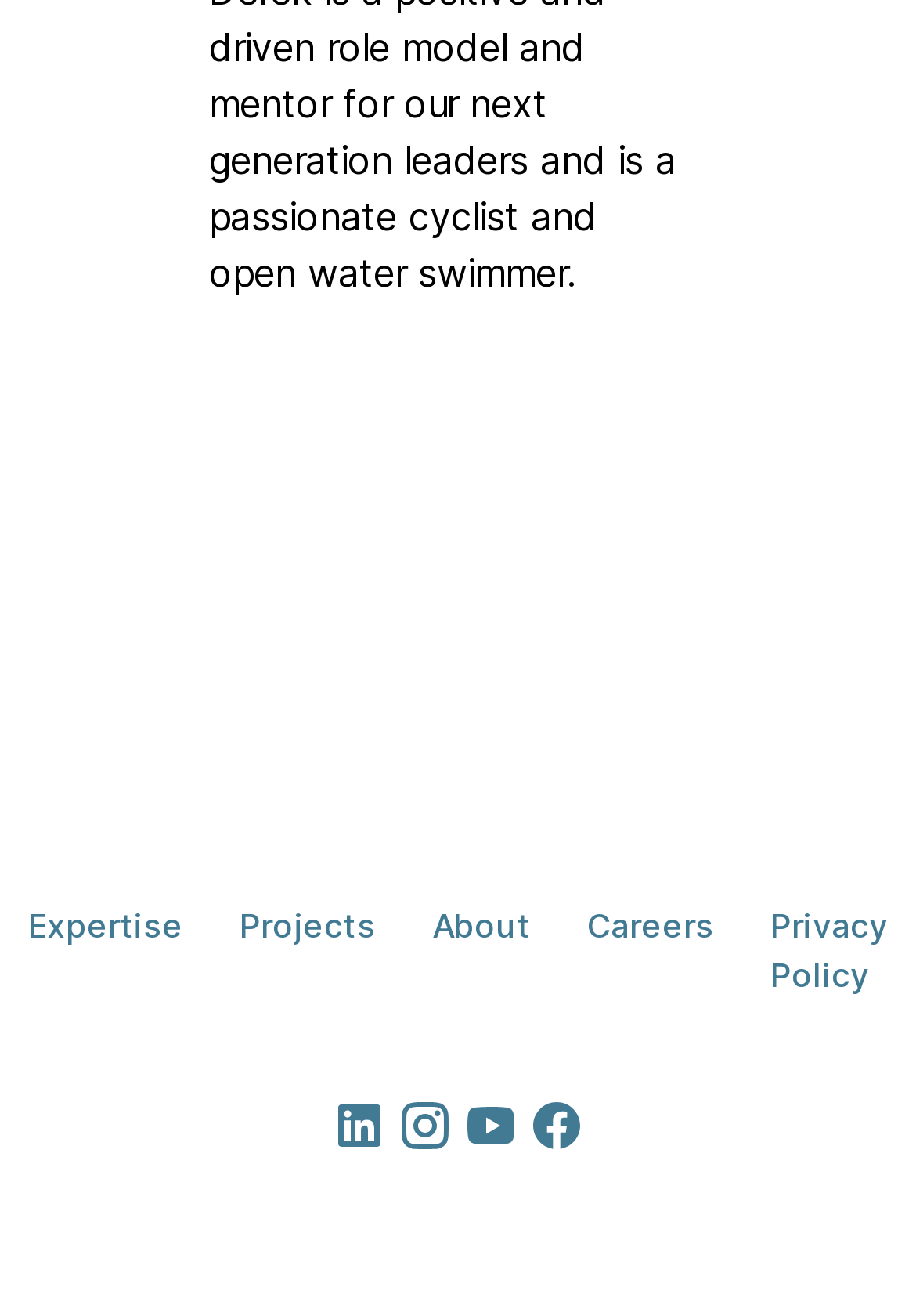What is the purpose of the links at the bottom of the webpage? Refer to the image and provide a one-word or short phrase answer.

Social media